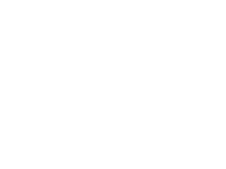What is the significance of the upside-down sword in the monument's design?
Can you provide a detailed and comprehensive answer to the question?

According to the caption, the monument's unique architectural style, designed by Don Arthur, symbolizes peace through an upside-down sword, which is a significant motif in Akan culture.